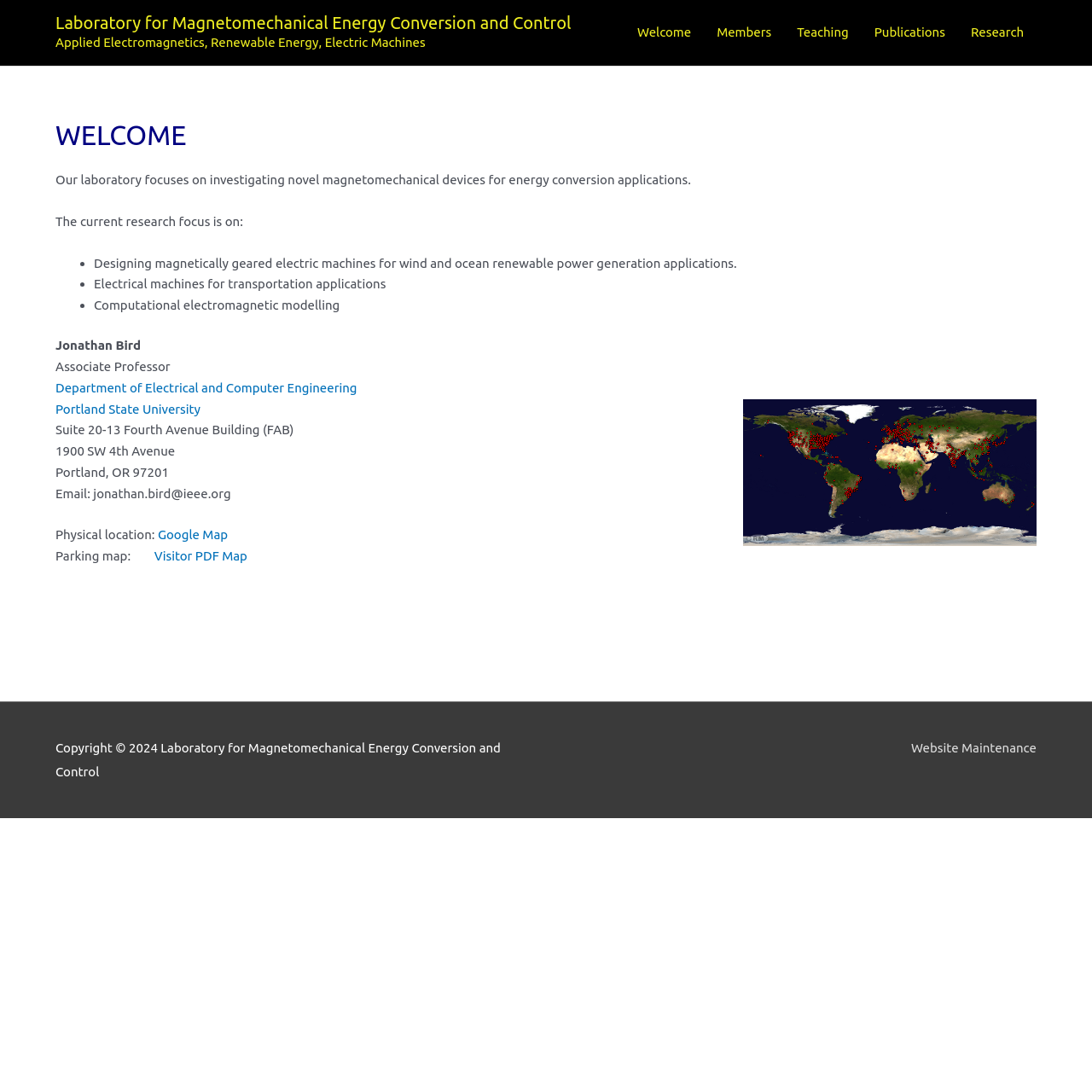What is the purpose of the laboratory?
Using the details from the image, give an elaborate explanation to answer the question.

The purpose of the laboratory is to investigate novel magnetomechanical devices for energy conversion applications, such as wind and ocean renewable power generation, transportation, and computational electromagnetic modelling.